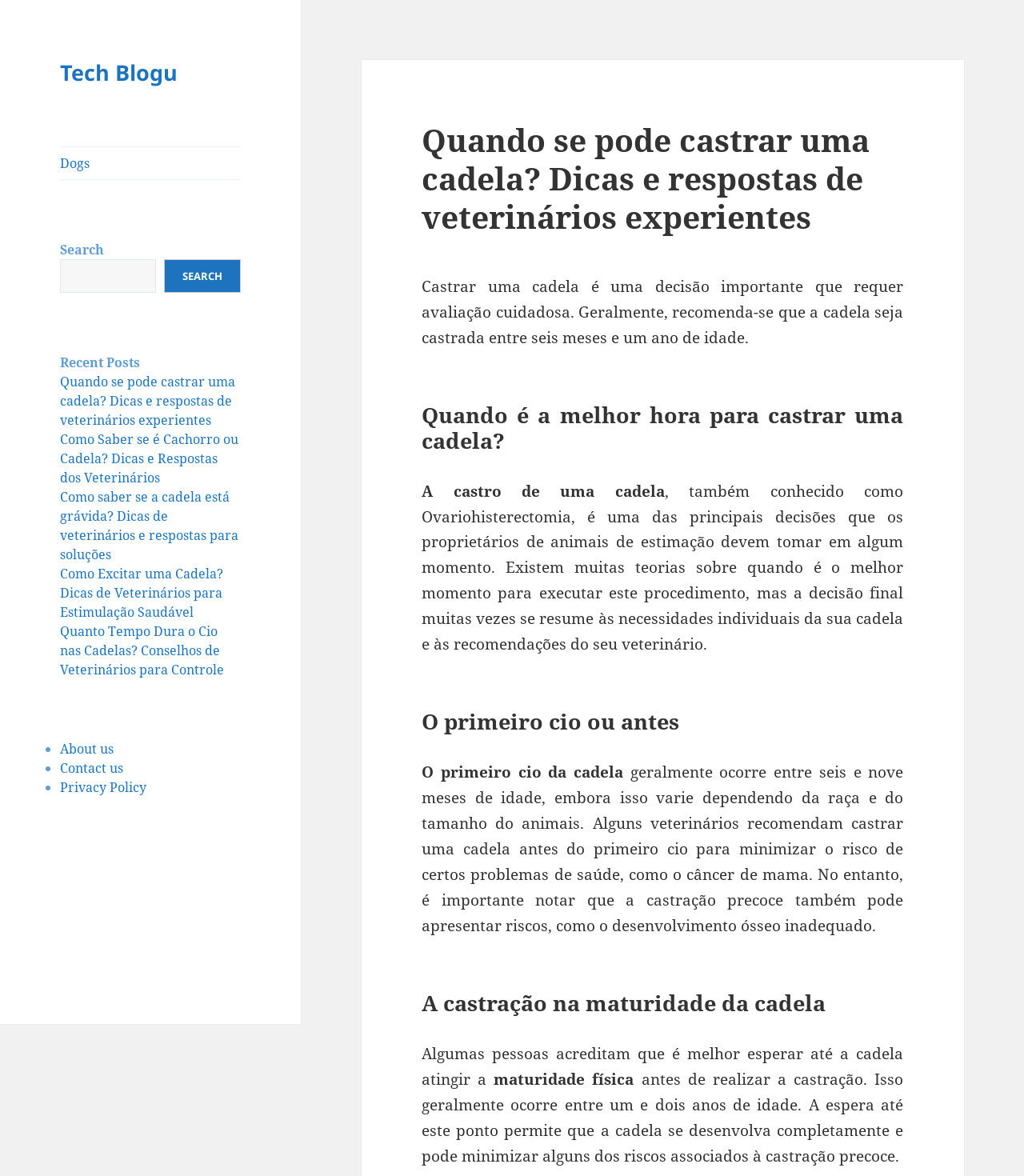Indicate the bounding box coordinates of the clickable region to achieve the following instruction: "Learn about recent posts."

[0.059, 0.3, 0.235, 0.316]